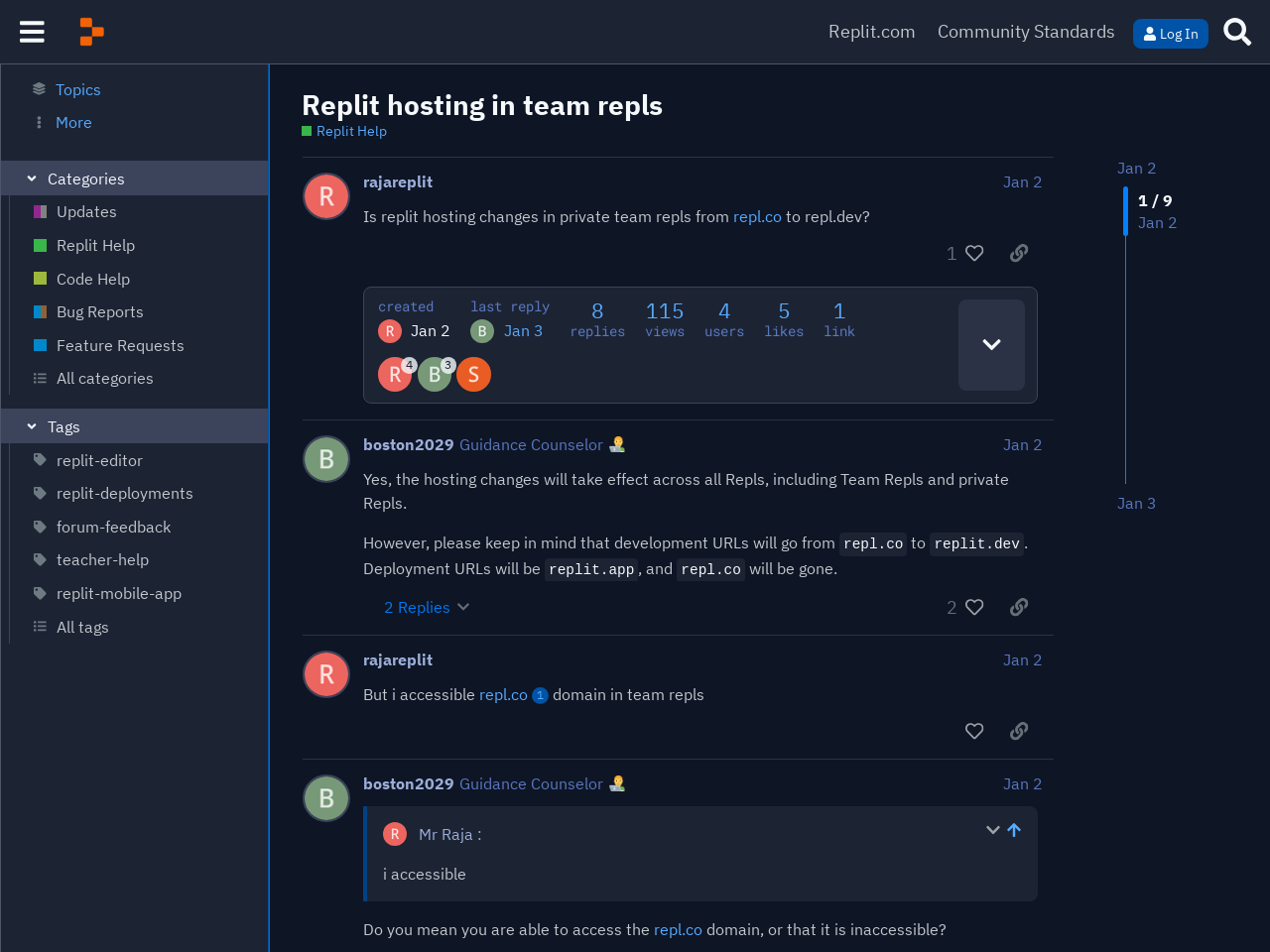Provide the text content of the webpage's main heading.

Replit hosting in team repls